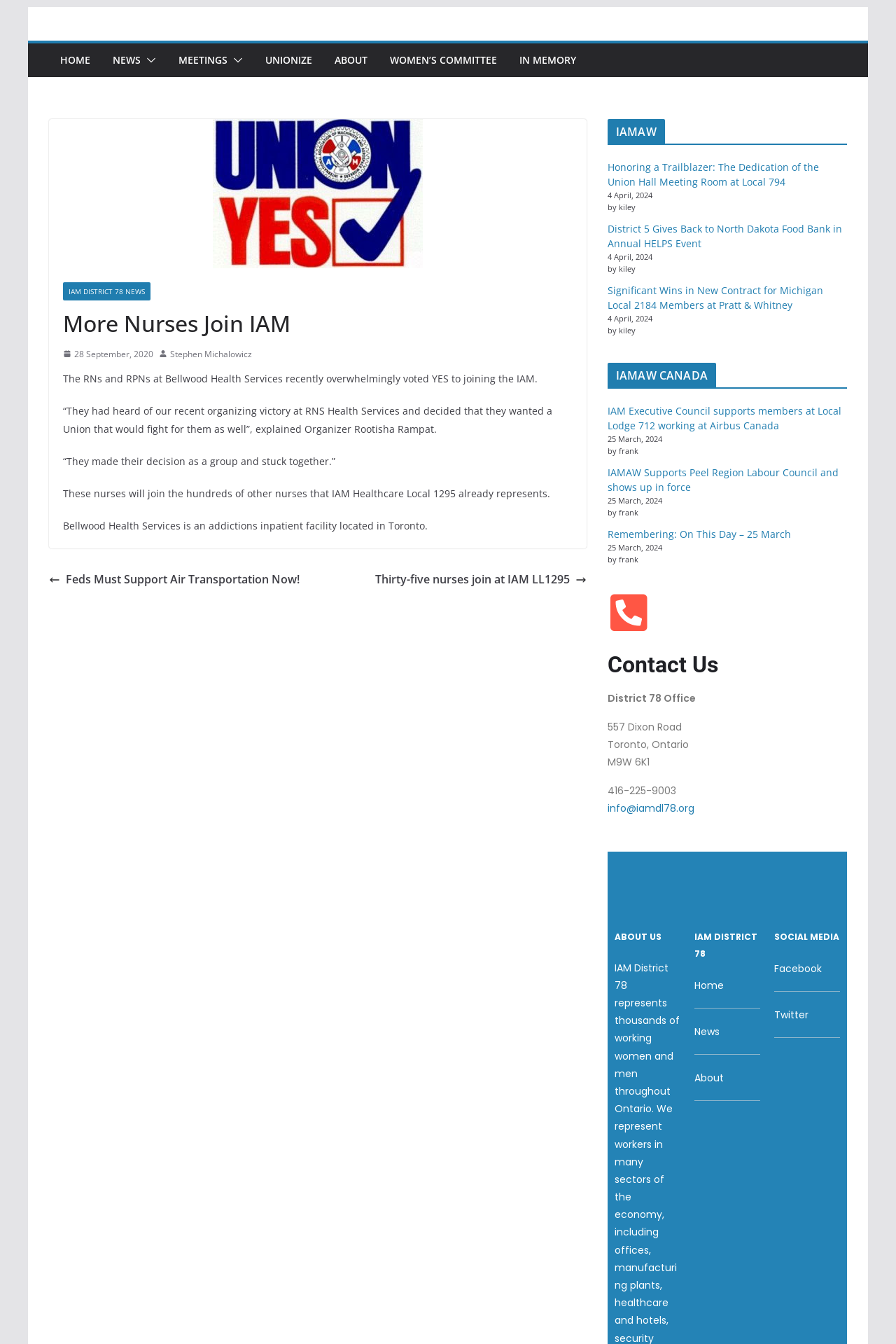Provide the bounding box coordinates for the UI element that is described by this text: "Women’s Committee". The coordinates should be in the form of four float numbers between 0 and 1: [left, top, right, bottom].

[0.435, 0.038, 0.555, 0.052]